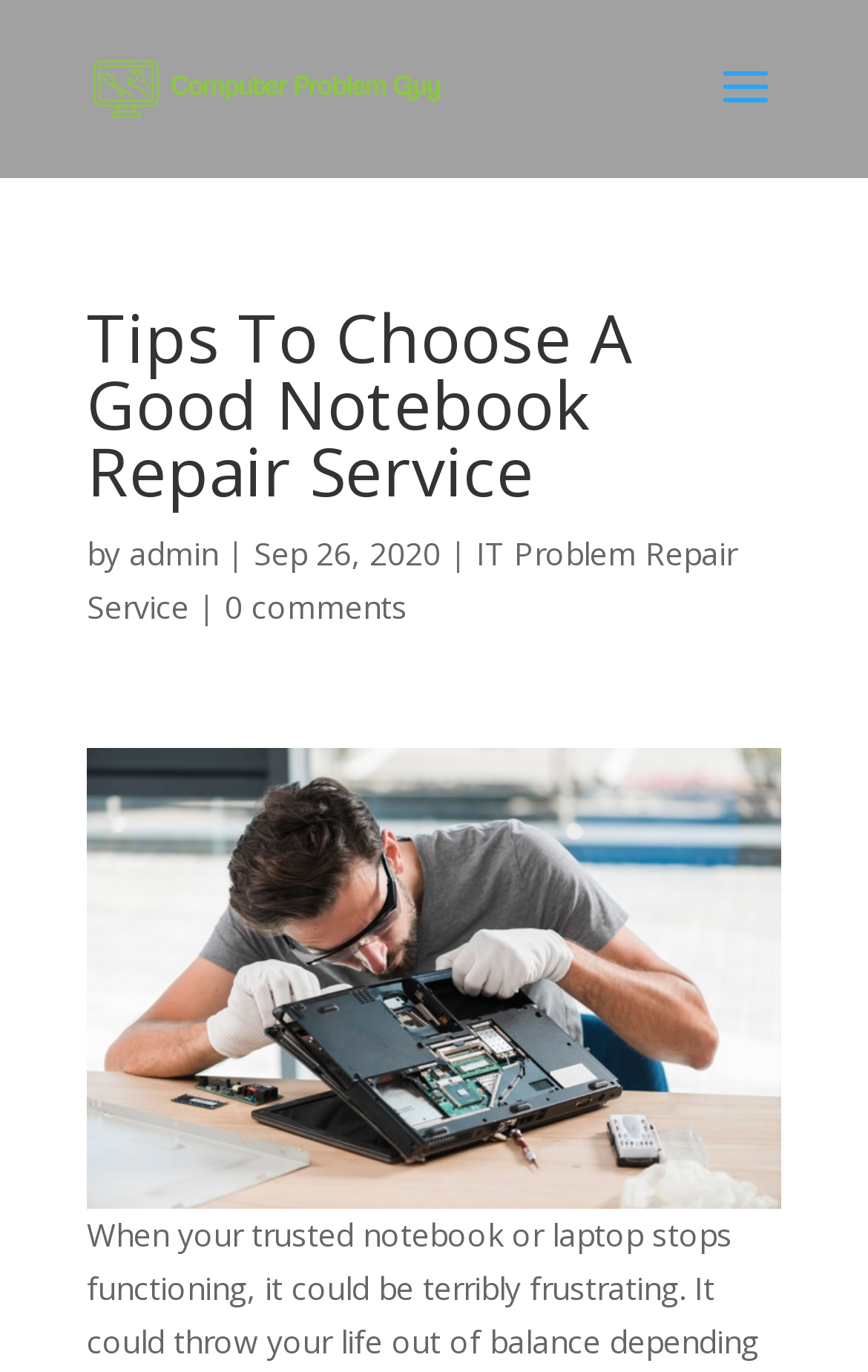Produce an extensive caption that describes everything on the webpage.

The webpage appears to be a blog post or article about choosing a good notebook repair service. At the top left of the page, there is a logo or image of "computerproblemguy" accompanied by a link with the same name. Below this, there is a search bar that spans across the top of the page.

The main content of the page is headed by a title "Tips To Choose A Good Notebook Repair Service" which is centered near the top of the page. Below the title, there is a byline that reads "by admin" followed by the date "Sep 26, 2020". 

On the same line as the byline, there is a link to "IT Problem Repair Service" on the left and a link to "0 comments" on the right. The links and text are arranged in a horizontal line, with the date and byline information situated between the two links.